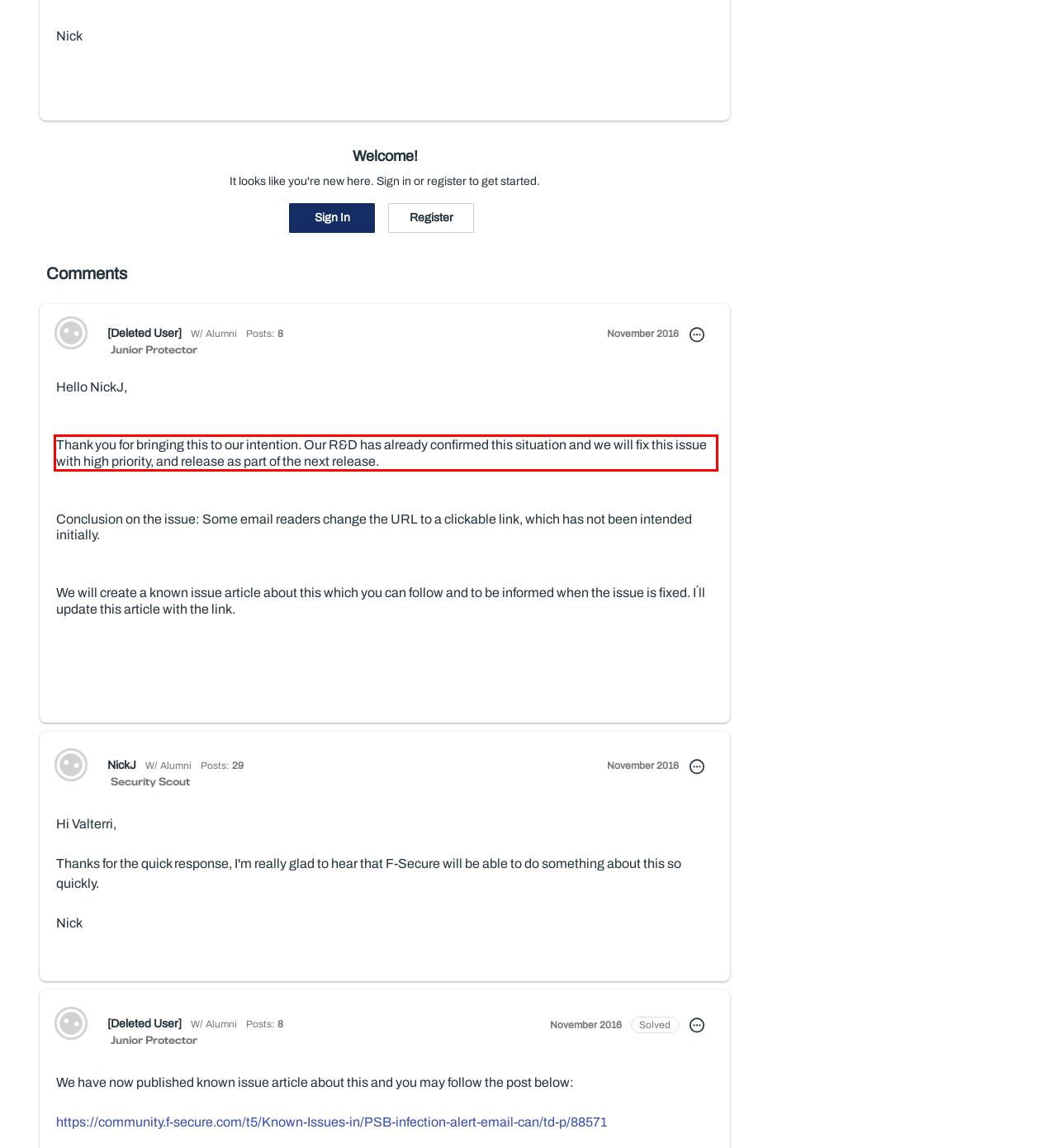Identify and transcribe the text content enclosed by the red bounding box in the given screenshot.

Thank you for bringing this to our intention. Our R&D has already confirmed this situation and we will fix this issue with high priority, and release as part of the next release.